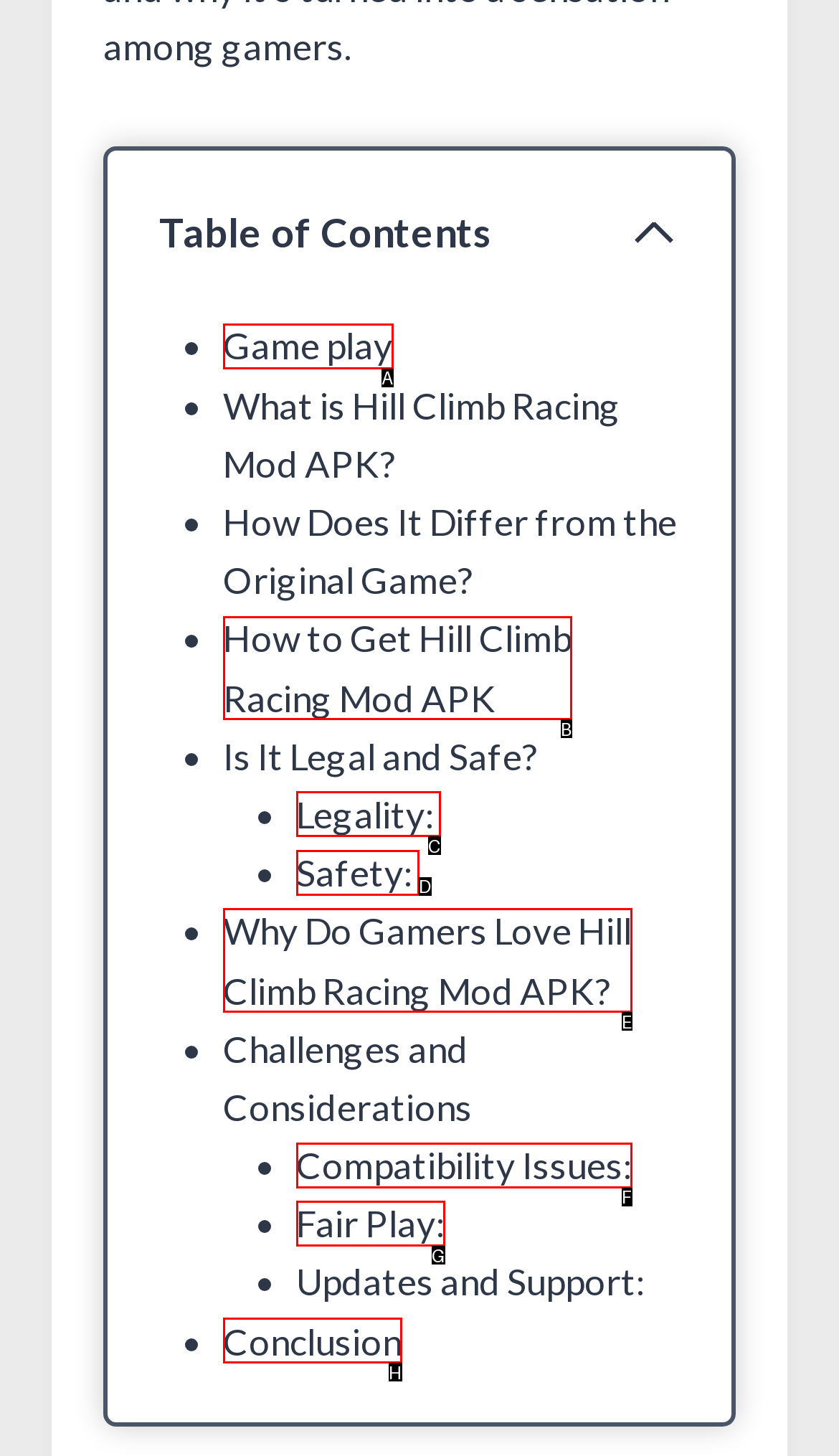Determine which option fits the element description: February 18, 2021
Answer with the option’s letter directly.

None